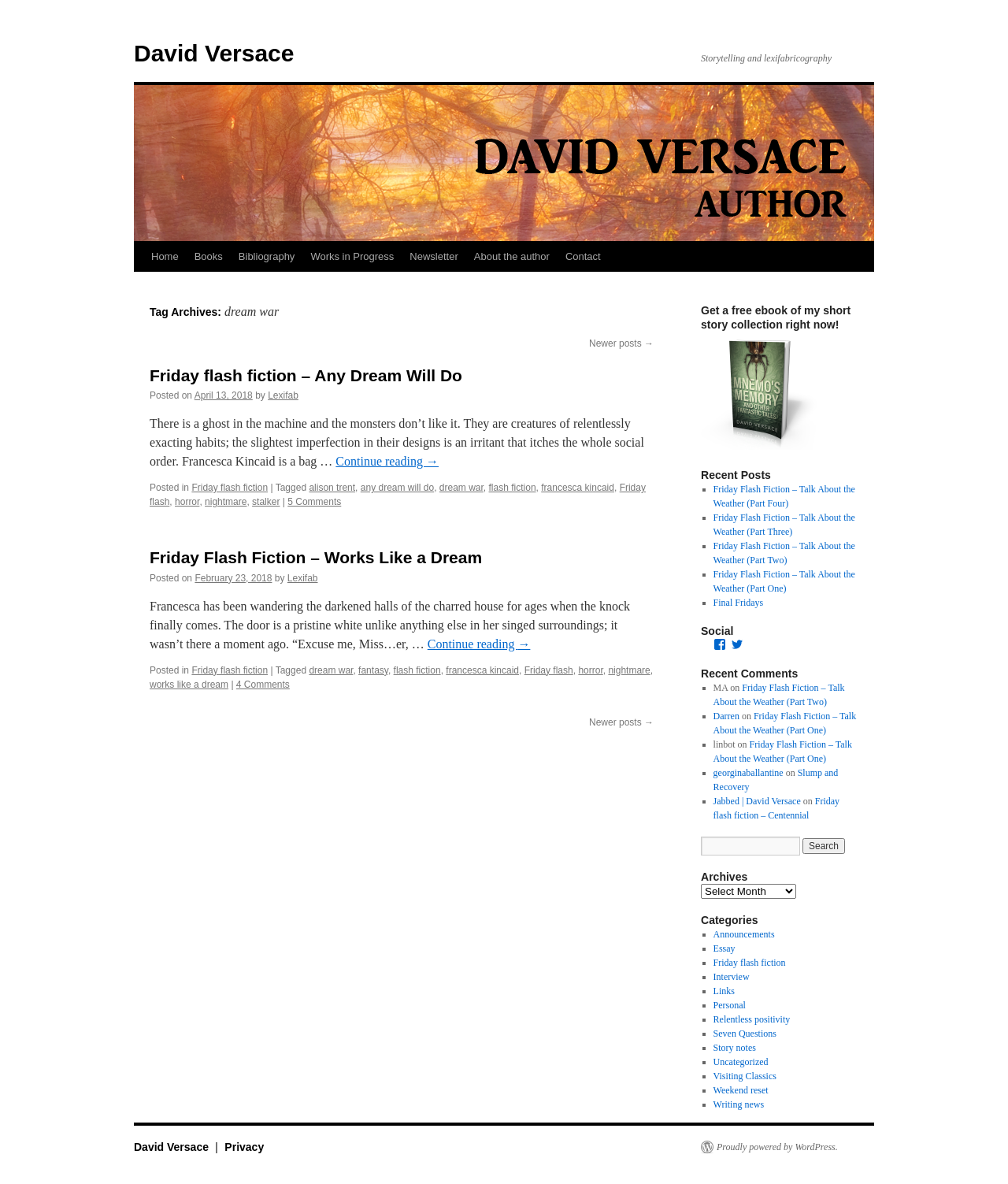Please locate the bounding box coordinates of the region I need to click to follow this instruction: "View the 'Bibliography' page".

[0.229, 0.204, 0.3, 0.23]